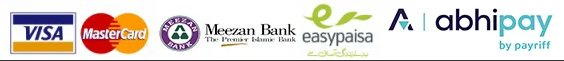Describe all the elements in the image extensively.

This image features a collection of prominent payment logos commonly accepted for transactions, signifying various payment methods available to customers. From left to right, it displays the recognizable Visa and MasterCard logos, indicating credit card acceptance. Next, the Meezan Bank logo appears, denoting a leading Islamic bank in Pakistan. Following that, the easypaisa logo represents a popular mobile wallet service facilitating quick and convenient transactions. Lastly, the abhipay logo, branded by Payriff, emphasizes modern digital payment solutions. Together, these icons illustrate a commitment to diverse and accessible payment options for consumers.